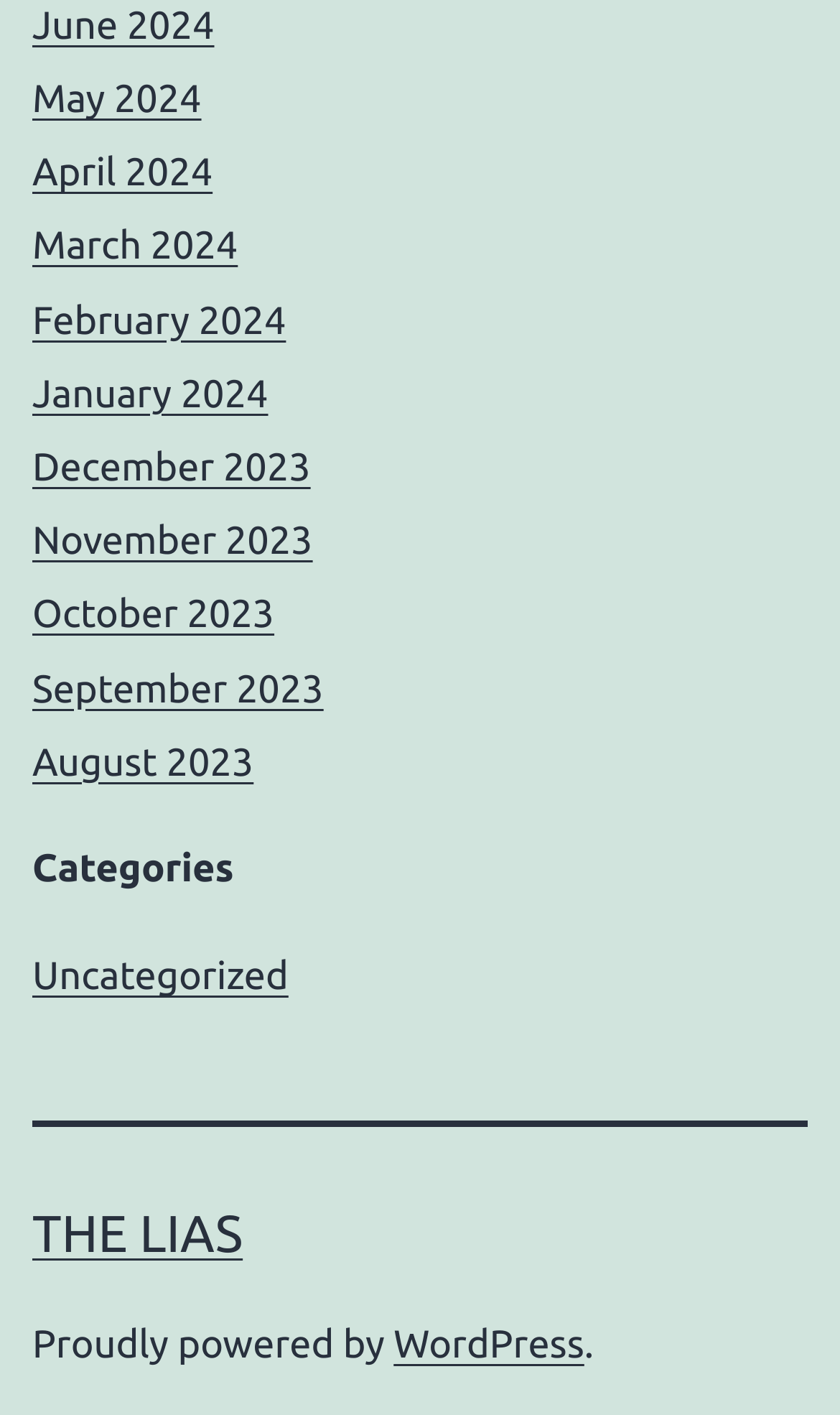Can you look at the image and give a comprehensive answer to the question:
What is the name of the website?

I found a link 'THE LIAS' on the webpage, which appears to be the name of the website.